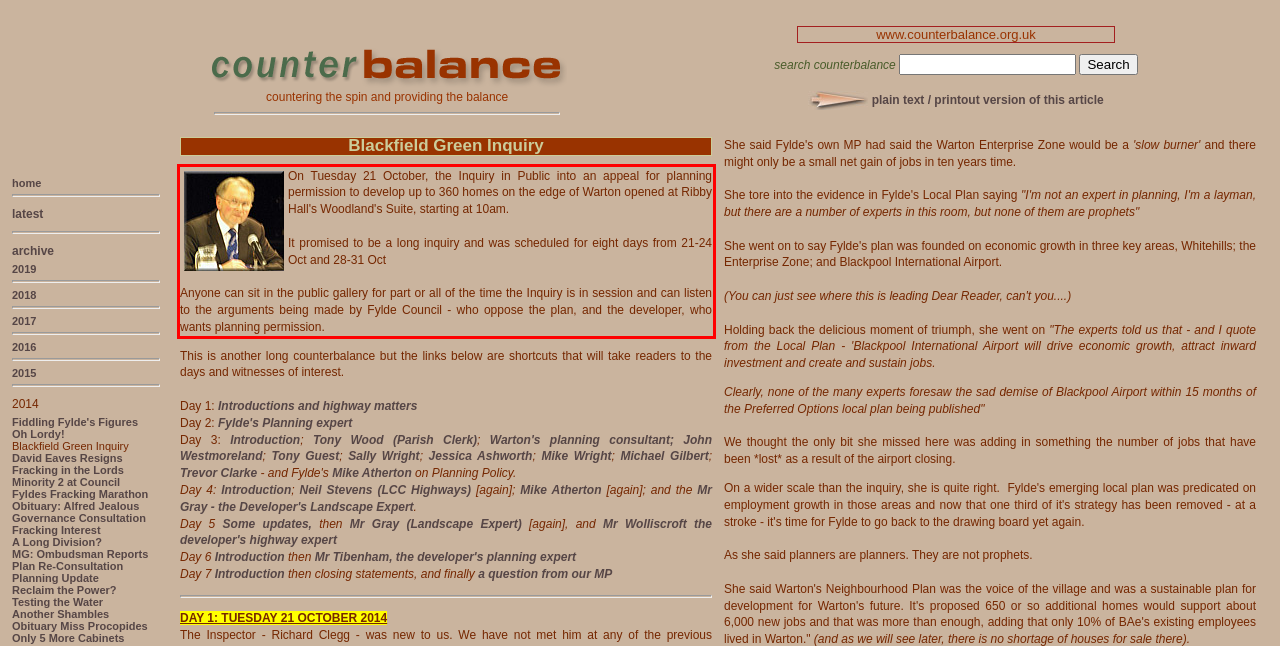Given the screenshot of a webpage, identify the red rectangle bounding box and recognize the text content inside it, generating the extracted text.

On Tuesday 21 October, the Inquiry in Public into an appeal for planning permission to develop up to 360 homes on the edge of Warton opened at Ribby Hall's Woodland's Suite, starting at 10am. It promised to be a long inquiry and was scheduled for eight days from 21-24 Oct and 28-31 Oct Anyone can sit in the public gallery for part or all of the time the Inquiry is in session and can listen to the arguments being made by Fylde Council - who oppose the plan, and the developer, who wants planning permission.